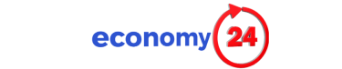What type of topics does Economy24 focus on?
Analyze the screenshot and provide a detailed answer to the question.

The logo of Economy24 reflects the brand's identity as a reliable source for information related to finance, markets, and economic news, positioning itself as an engaging platform for readers interested in understanding the financial landscape.